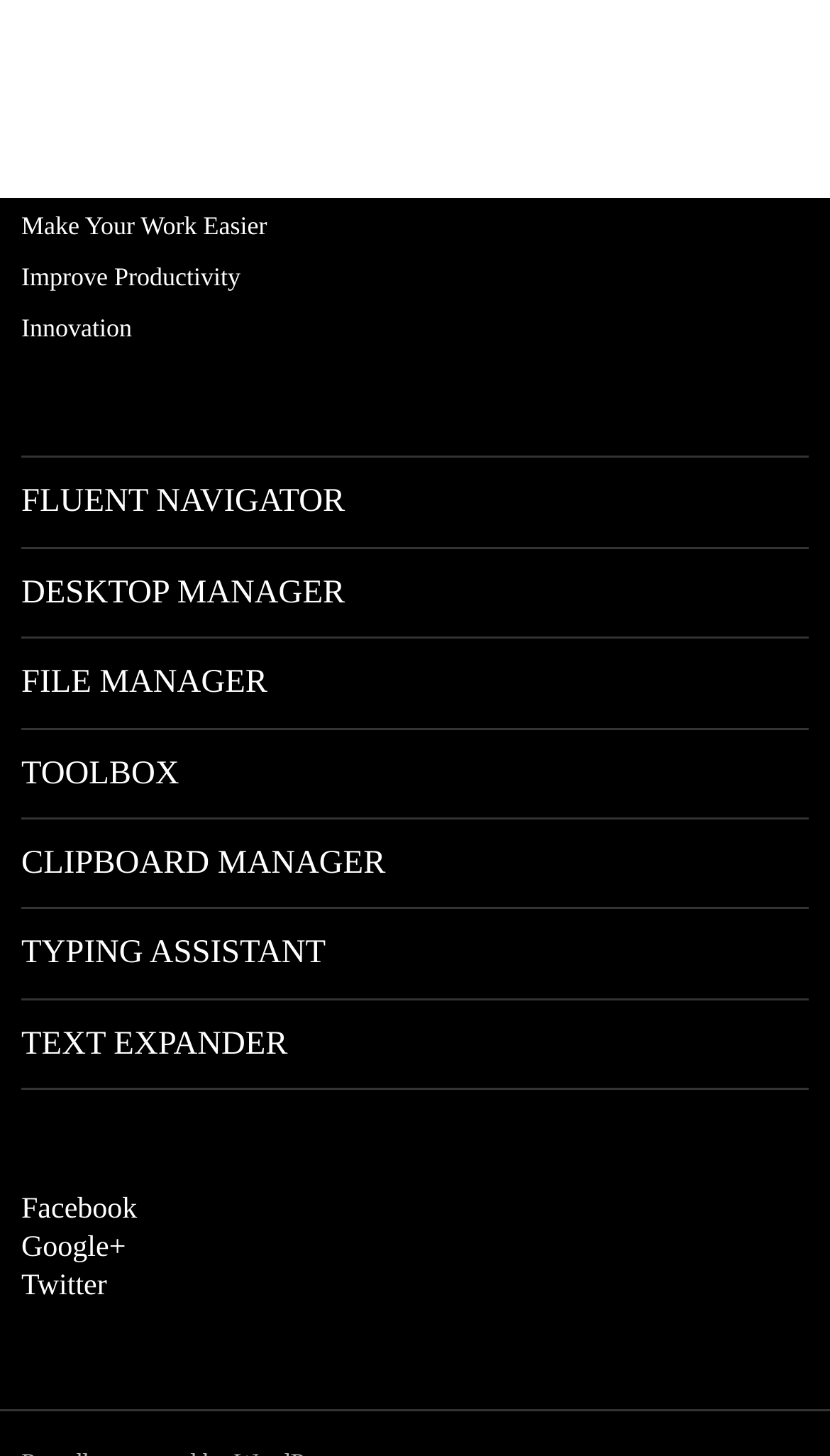How many tools are listed on the webpage?
Please use the image to provide a one-word or short phrase answer.

7